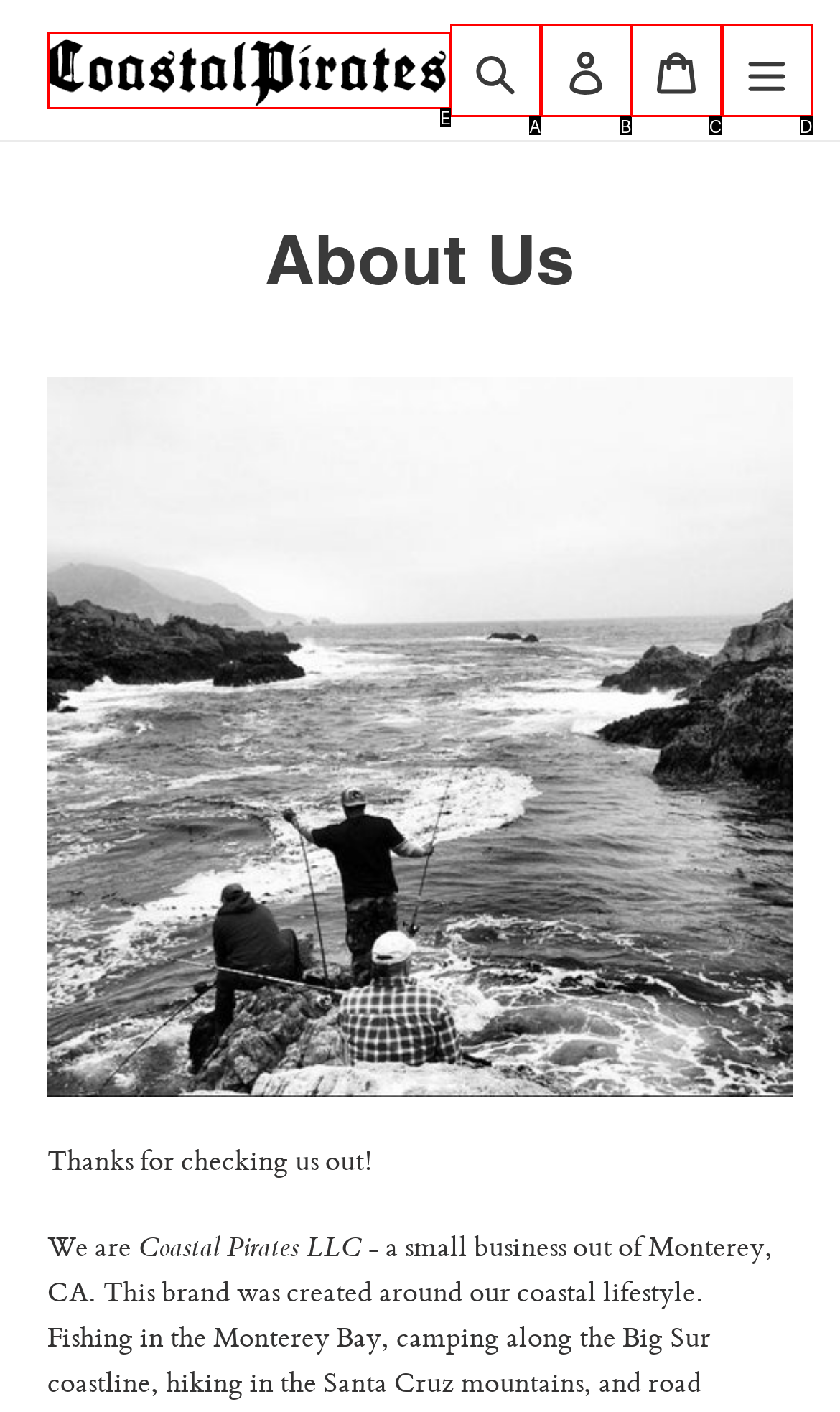Tell me which one HTML element best matches the description: Search Answer with the option's letter from the given choices directly.

A